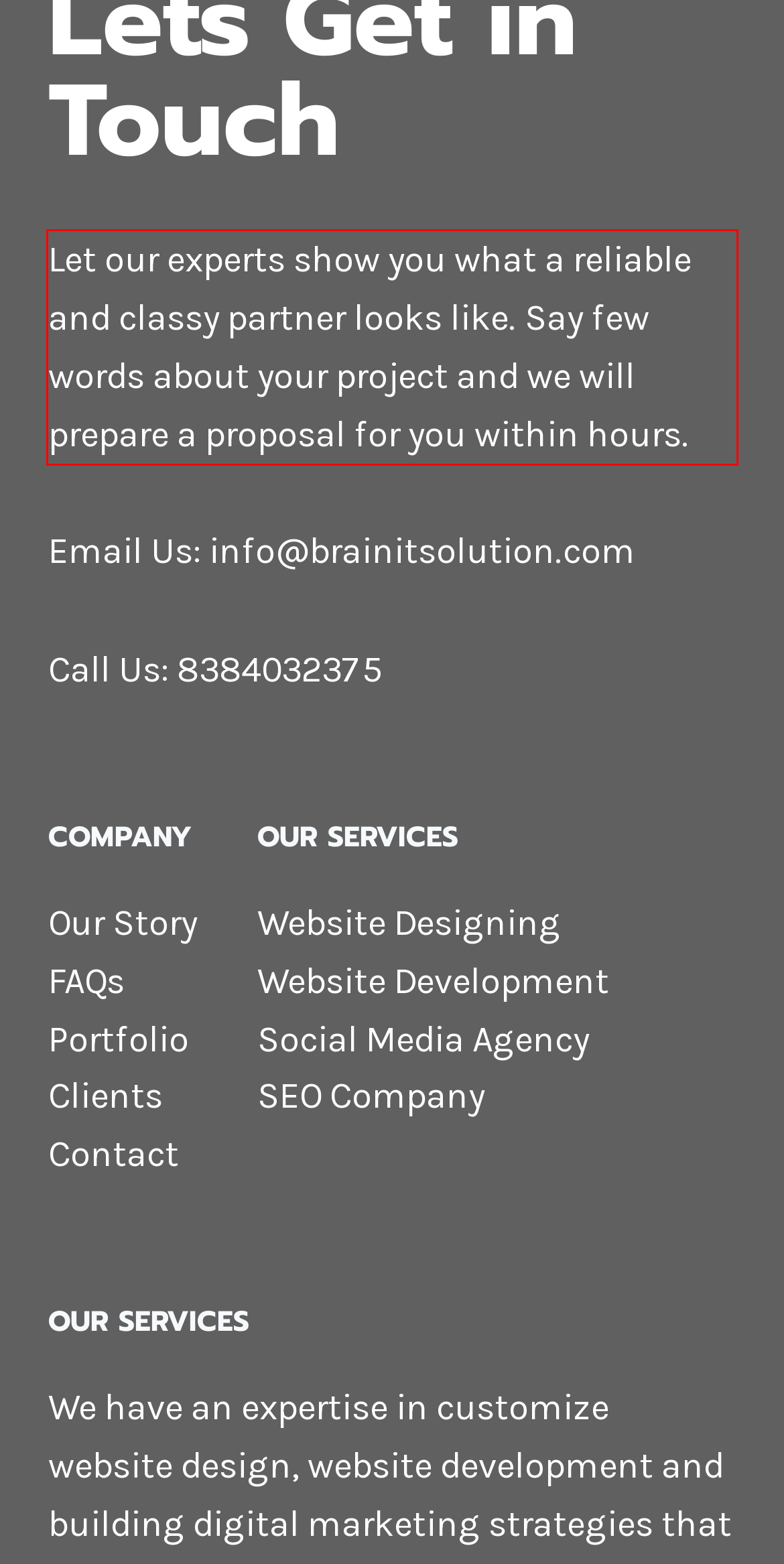Please look at the webpage screenshot and extract the text enclosed by the red bounding box.

Let our experts show you what a reliable and classy partner looks like. Say few words about your project and we will prepare a proposal for you within hours.